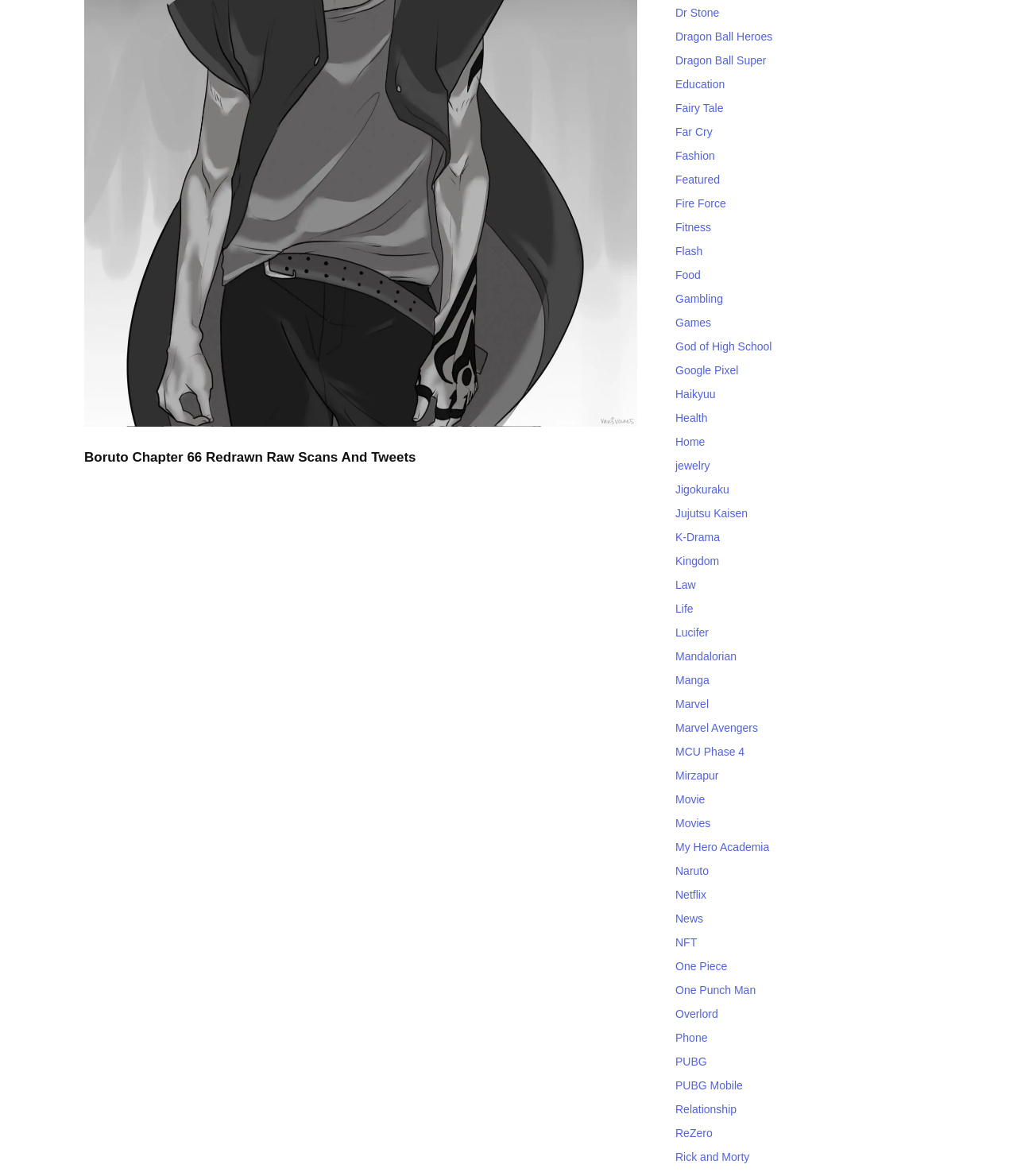What is the category of 'Google Pixel'?
Based on the screenshot, respond with a single word or phrase.

Phone